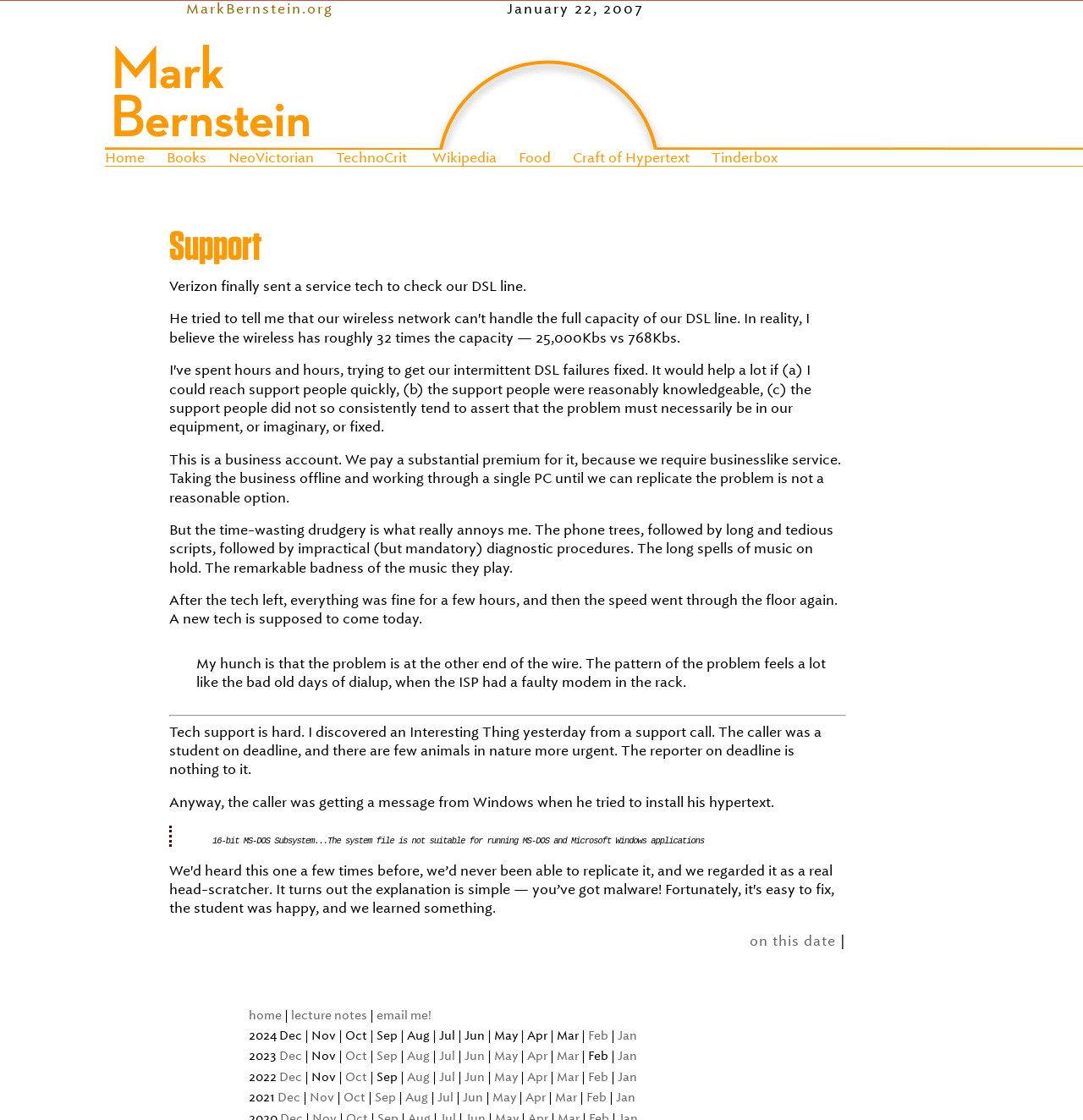What is the author's opinion about the tech support?
Based on the visual information, provide a detailed and comprehensive answer.

The author's opinion about the tech support can be inferred from the text on the page. The author mentions that 'Tech support is hard' and provides an example of a student on deadline who is trying to install hypertext. The author also expresses frustration with the time-wasting drudgery of dealing with tech support. This can be found by reading the StaticText elements with the relevant text and coordinates [0.156, 0.646, 0.759, 0.694] and [0.156, 0.466, 0.77, 0.514].